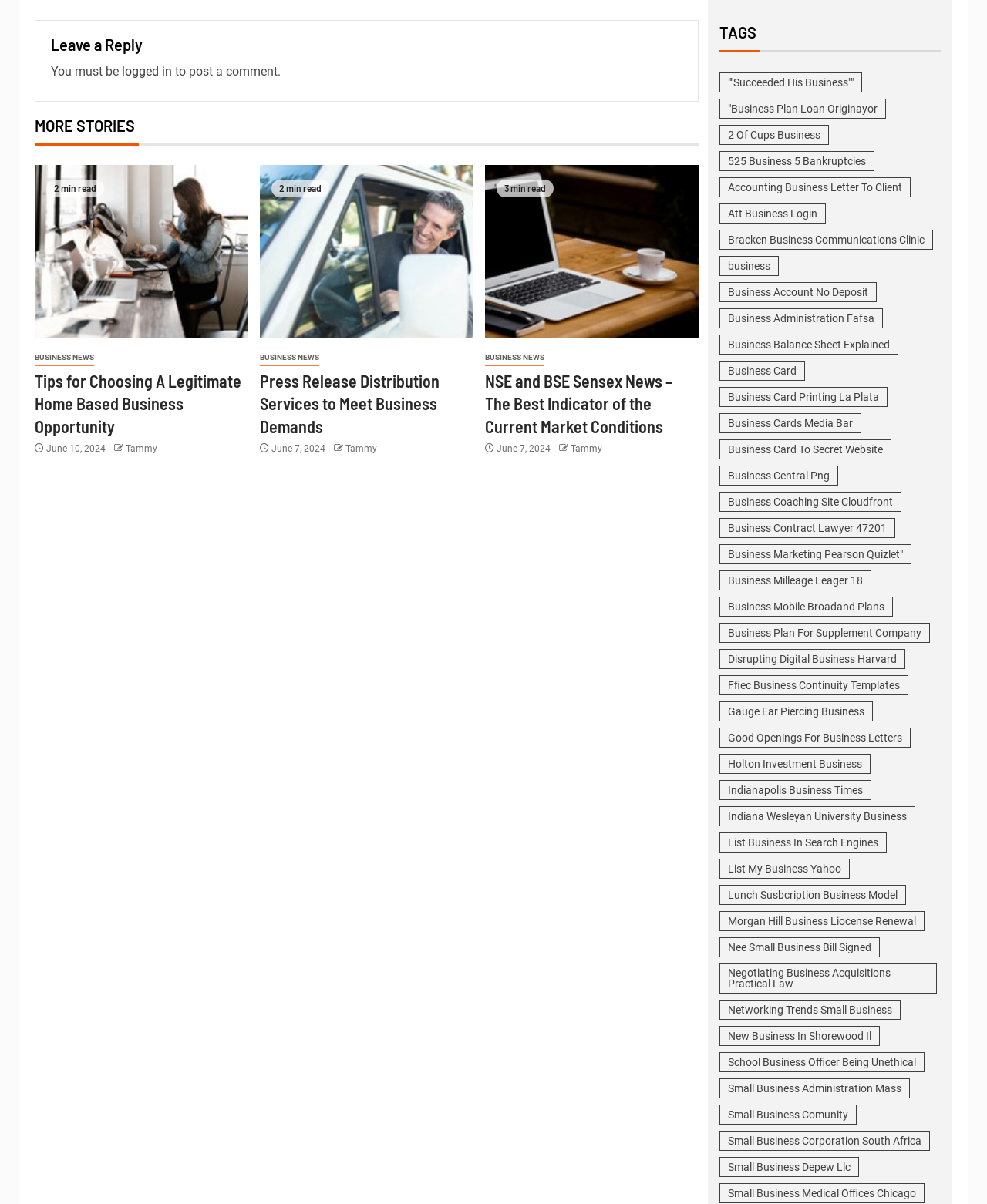Pinpoint the bounding box coordinates of the clickable element to carry out the following instruction: "Explore 'TAGS'."

[0.729, 0.016, 0.953, 0.043]